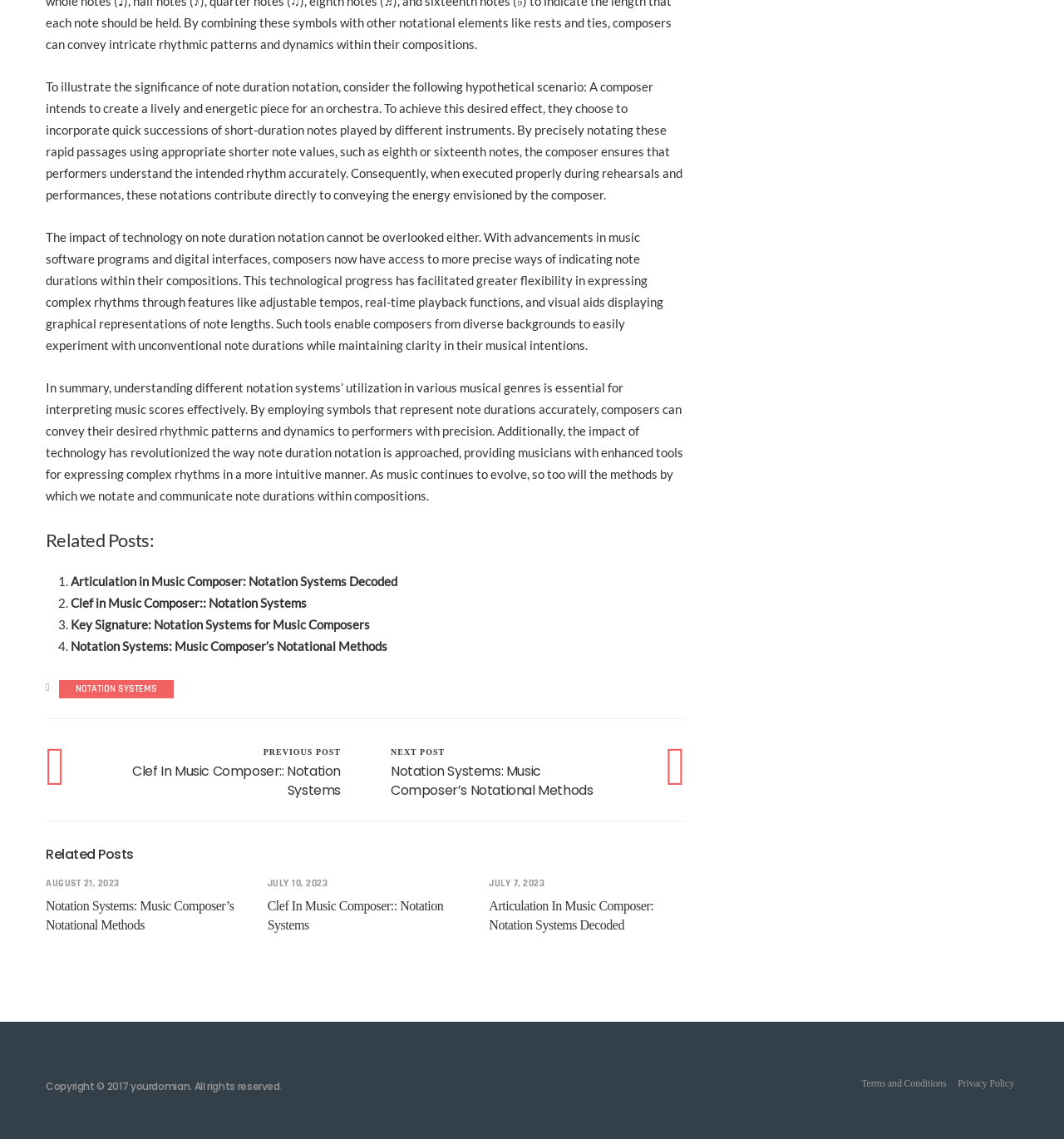Please specify the bounding box coordinates of the clickable region necessary for completing the following instruction: "Log in to the website". The coordinates must consist of four float numbers between 0 and 1, i.e., [left, top, right, bottom].

None